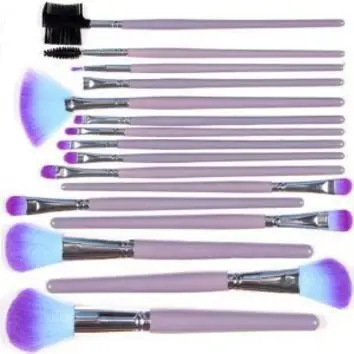Describe all significant details and elements found in the image.

The image showcases the "Kingmys 16 Pcs Professional Makeup Cosmetic Brush Set Kit with Pouch," a comprehensive collection designed to elevate your makeup application. Featuring an array of high-quality brushes, this set includes a variety of tools for achieving precise and professional results. Each brush is elegantly designed with a soft, gradient handle in a lovely lavender hue, complemented by plush synthetic bristles that are perfect for both liquids and powders. Whether you're blending, contouring, or defining your eyes, this versatile set ensures that you have the right brush for every technique. Ideal for both makeup enthusiasts and beginners, these brushes promise a flawless application and a glamorous touch to your beauty routine.